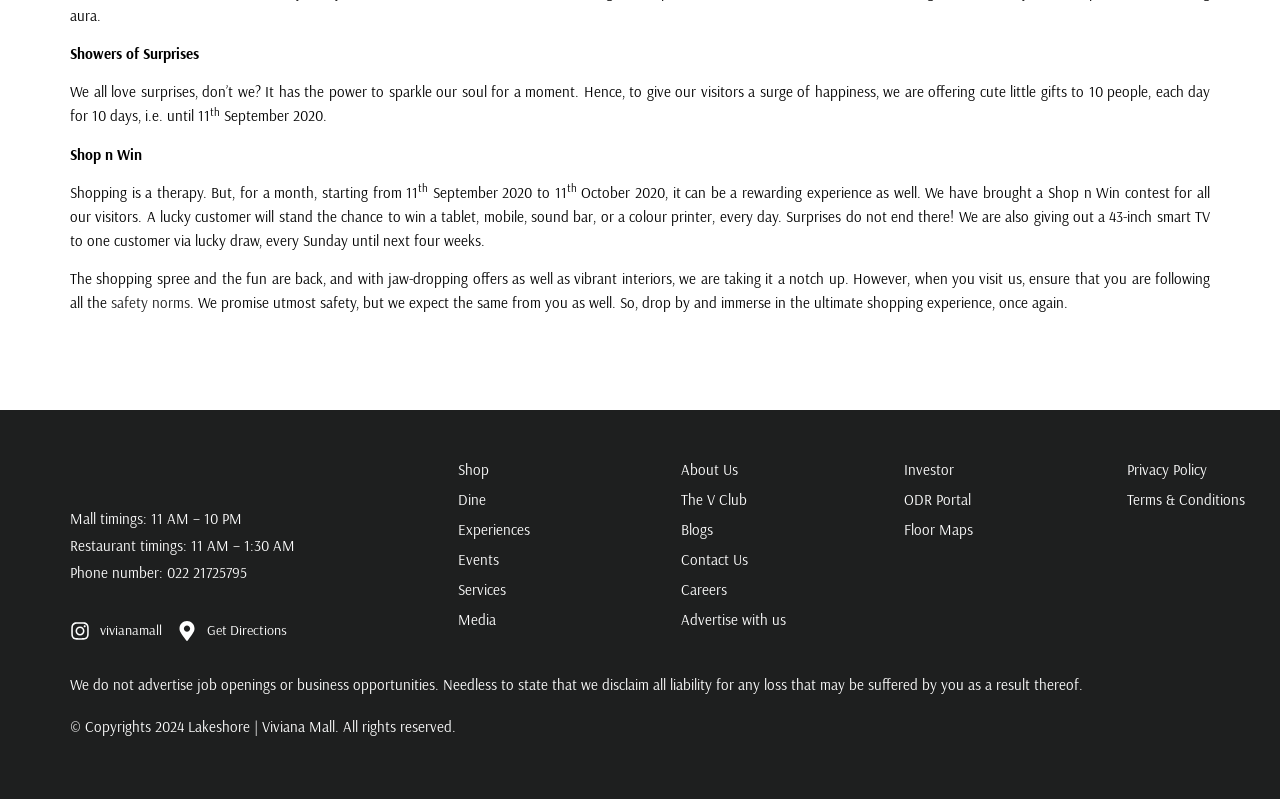Respond to the question below with a single word or phrase: What is the name of the mall?

Viviana Mall